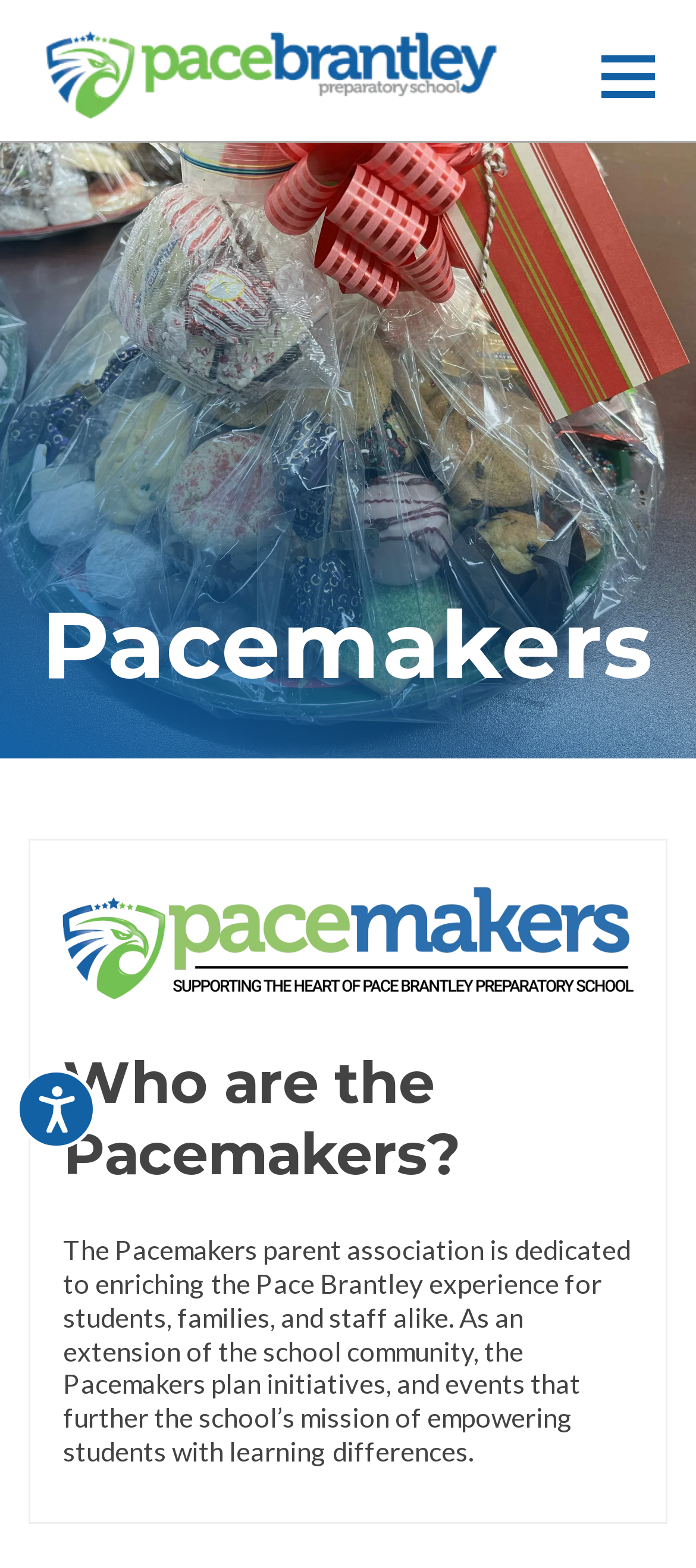Determine the bounding box for the described UI element: "parent_node: Pace Brantley".

[0.023, 0.682, 0.138, 0.733]